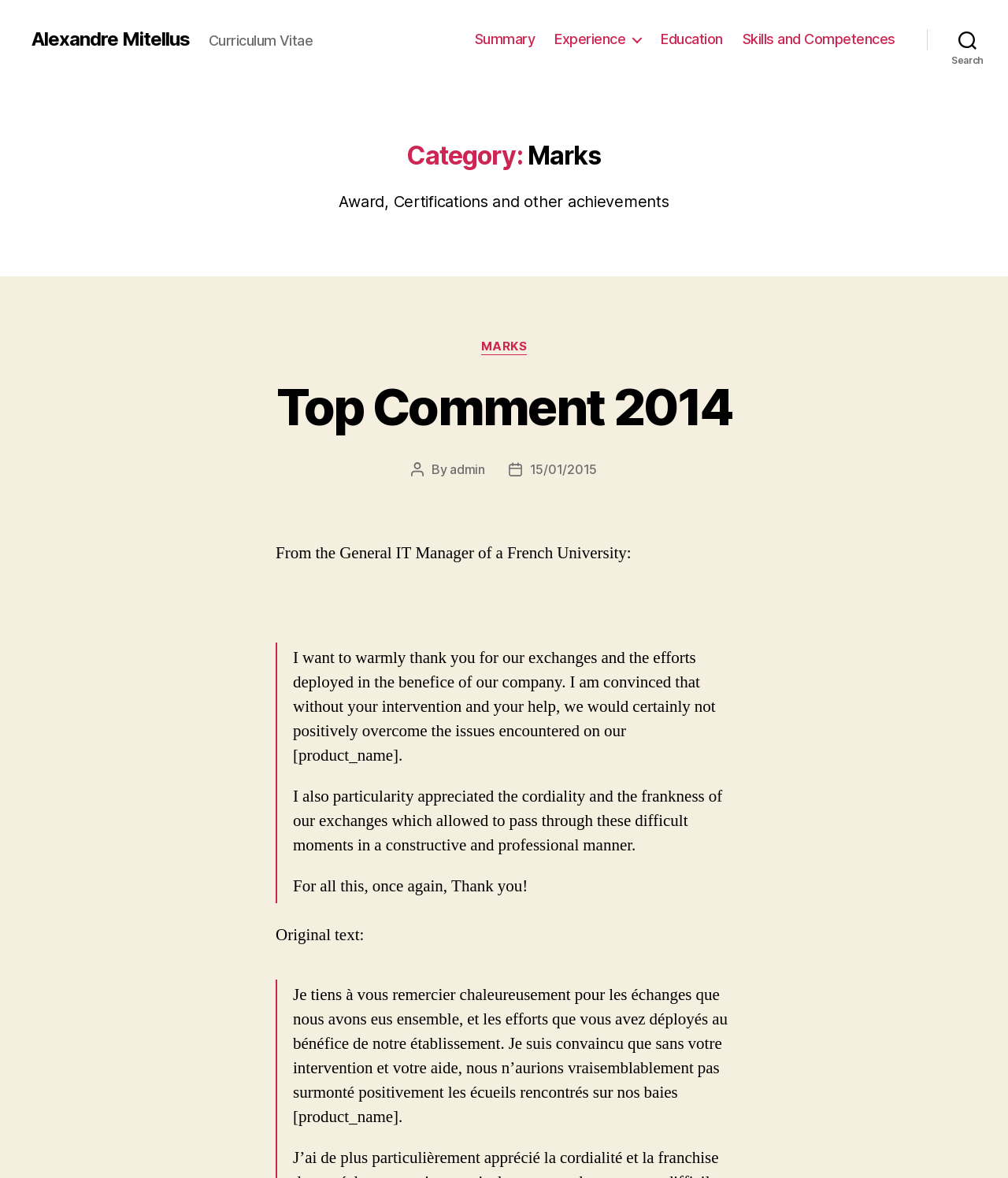Extract the bounding box coordinates of the UI element described by: "Alexandre Mitellus". The coordinates should include four float numbers ranging from 0 to 1, e.g., [left, top, right, bottom].

[0.031, 0.025, 0.188, 0.041]